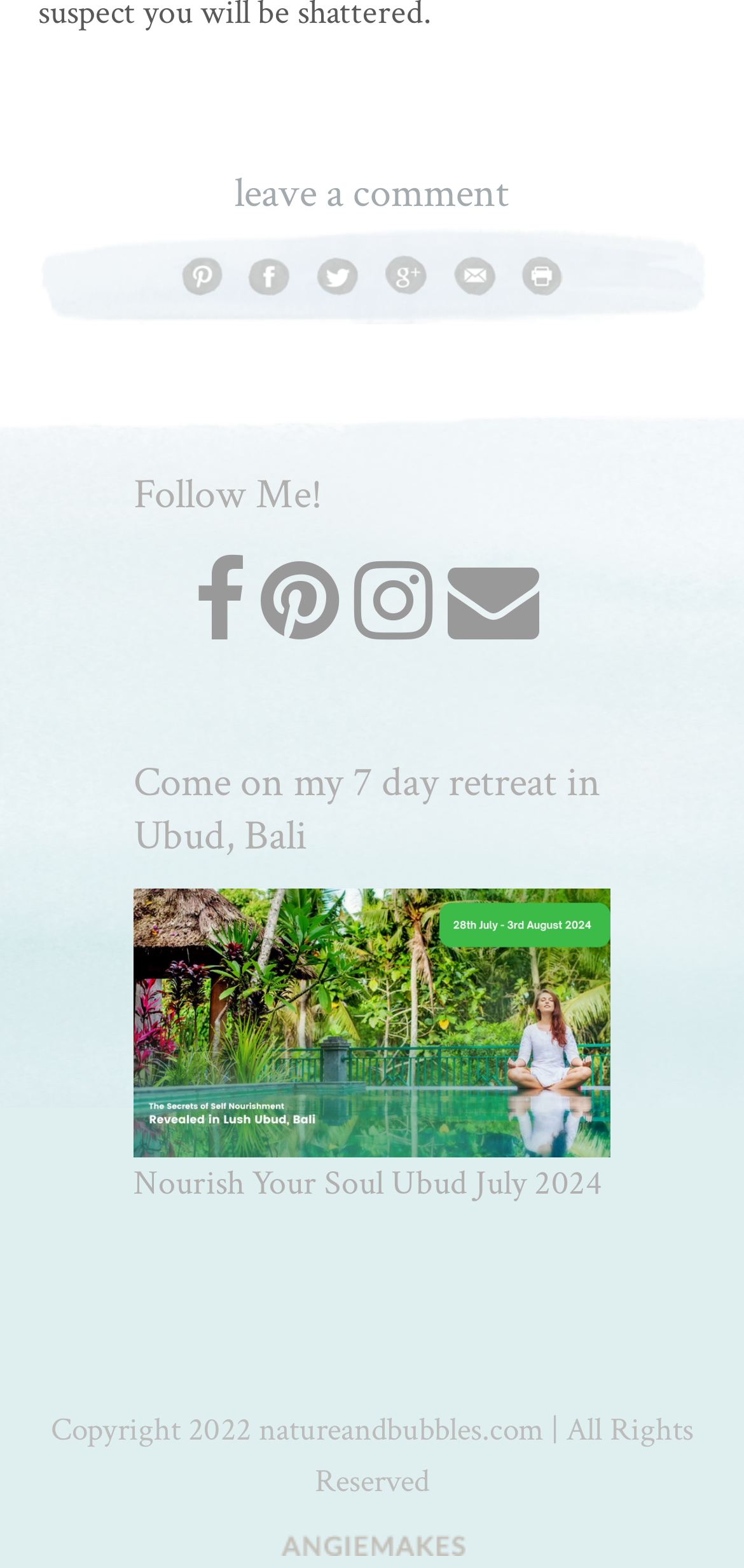Identify the bounding box of the UI component described as: "Leave a comment".

[0.315, 0.106, 0.685, 0.141]